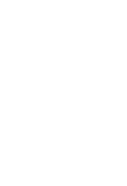Give a thorough and detailed caption for the image.

The image titled "OEKRAÏNE: Russische strategische bommenwerper neergeschoten" illustrates a significant event in the ongoing conflict involving Ukraine. It depicts the Ukrainian claim that they successfully shot down a Russian strategic bomber, emphasizing the ongoing military tensions and efforts of Ukraine to defend its airspace. The visual context is set against the backdrop of heightened military activities and strategic operations, highlighting the severity of the situation as Ukraine responds to Russian threats. This infographic is a part of a broader narrative surrounding the military interactions and defense strategies employed during the conflict.